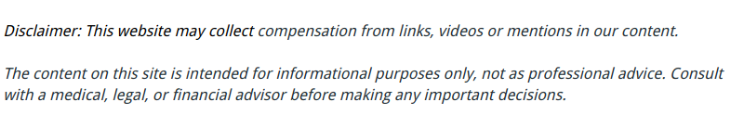Based on the image, provide a detailed and complete answer to the question: 
What is the topic of the article?

The article is about building a small backyard tennis court, as indicated by the title 'How to Build a Small Backyard Tennis Court to Enjoy With Your Family', and the image is likely included to enhance the reader's understanding of the construction process.